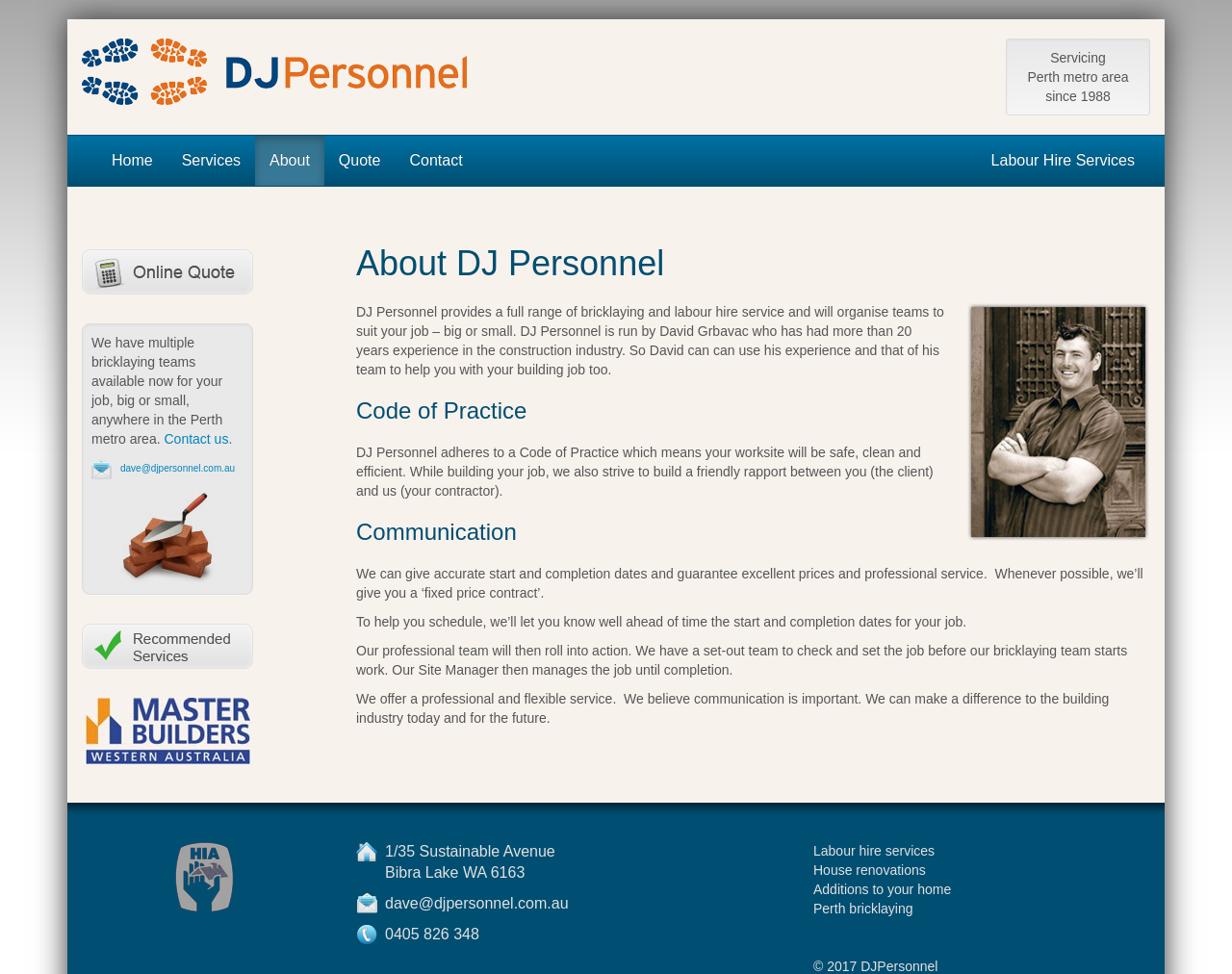What is the name of the person running DJ Personnel?
Answer the question with a thorough and detailed explanation.

I found the answer by looking at the image description 'picture of David Grbavac' and the text 'DJ Personnel is run by David Grbavac who has had more than 20 years experience in the construction industry.' which indicates that David Grbavac is the person running DJ Personnel.